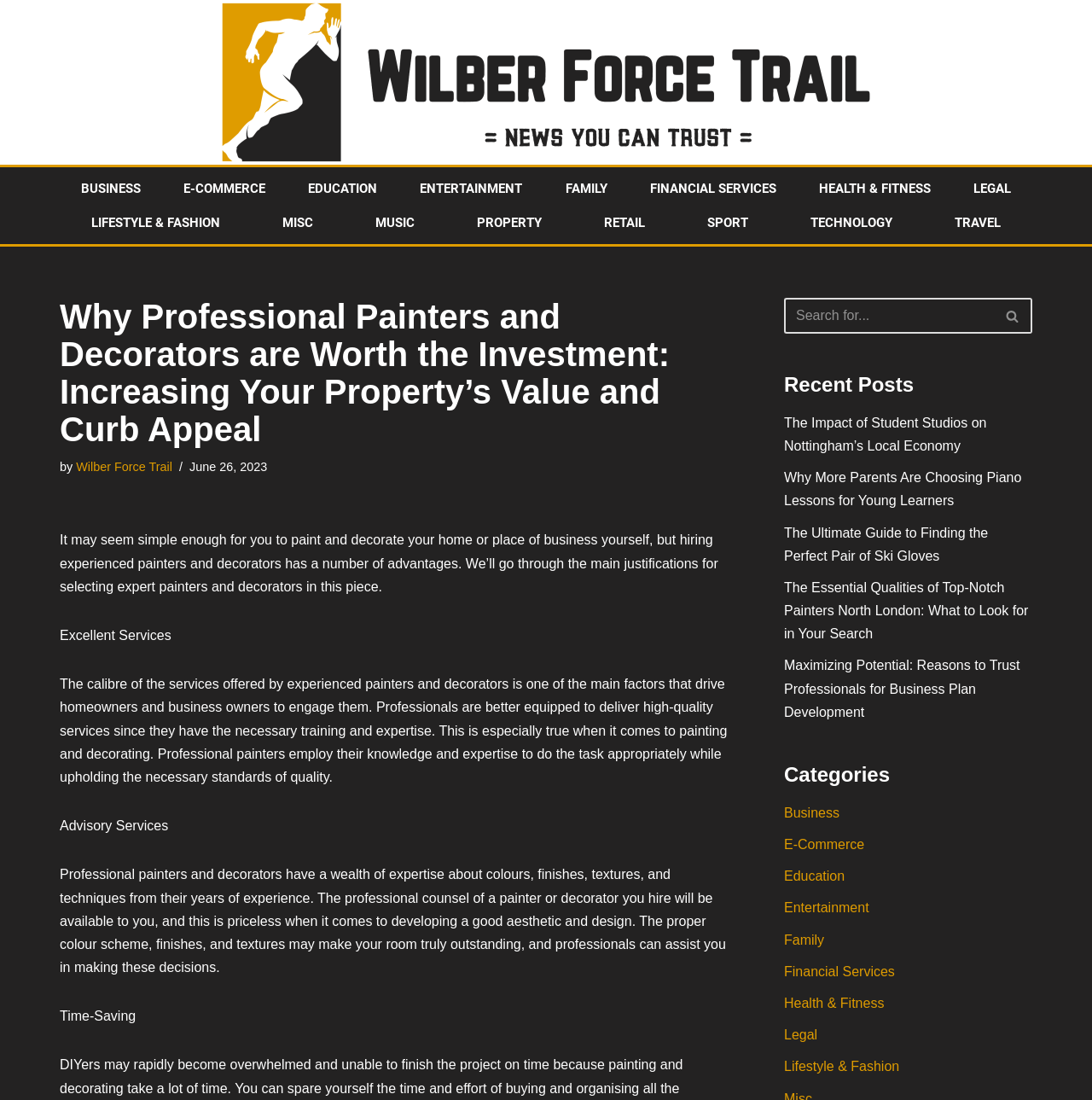Can you extract the primary headline text from the webpage?

Why Professional Painters and Decorators are Worth the Investment: Increasing Your Property’s Value and Curb Appeal